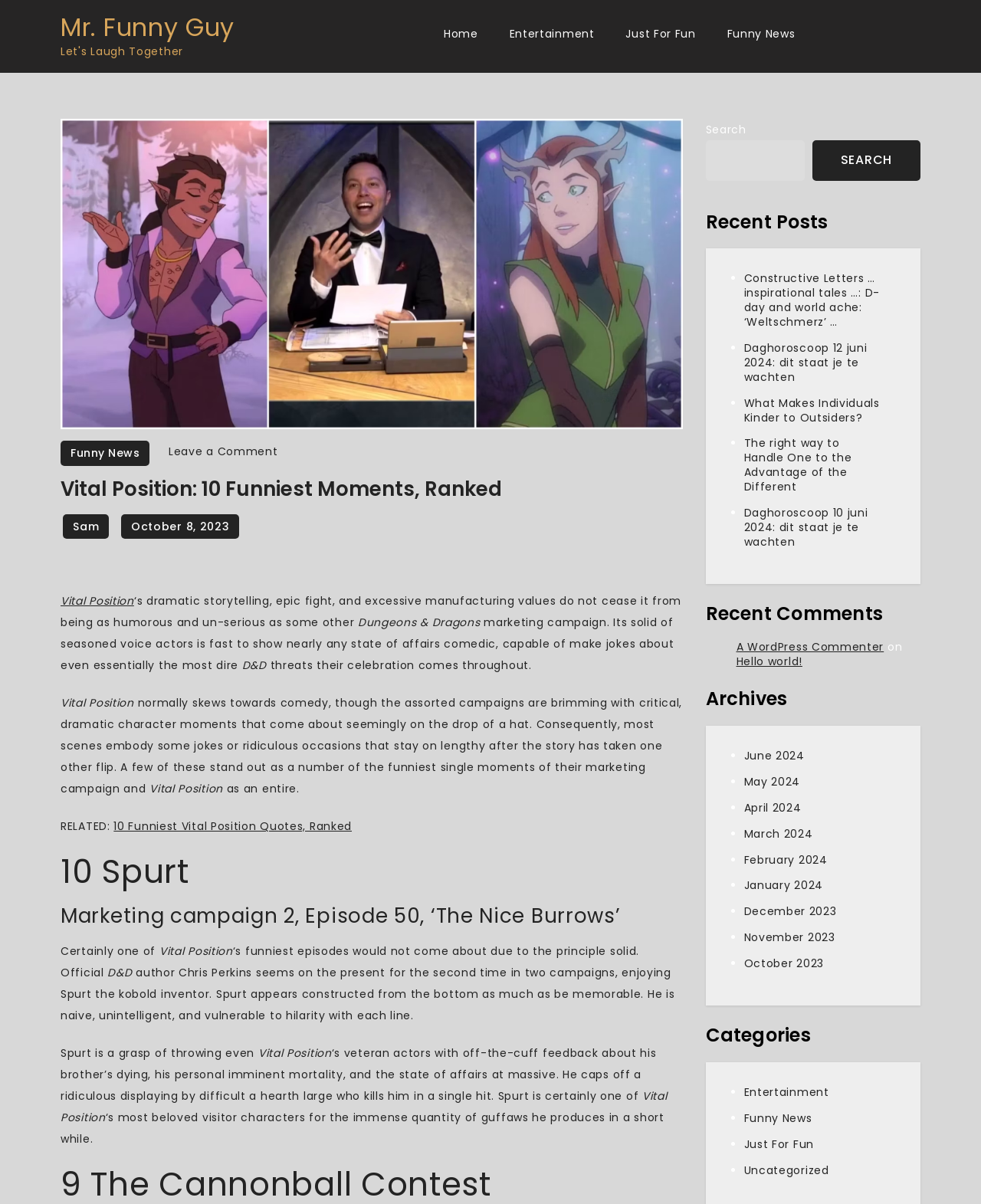Determine the bounding box coordinates for the area you should click to complete the following instruction: "Check the archives".

[0.719, 0.572, 0.938, 0.59]